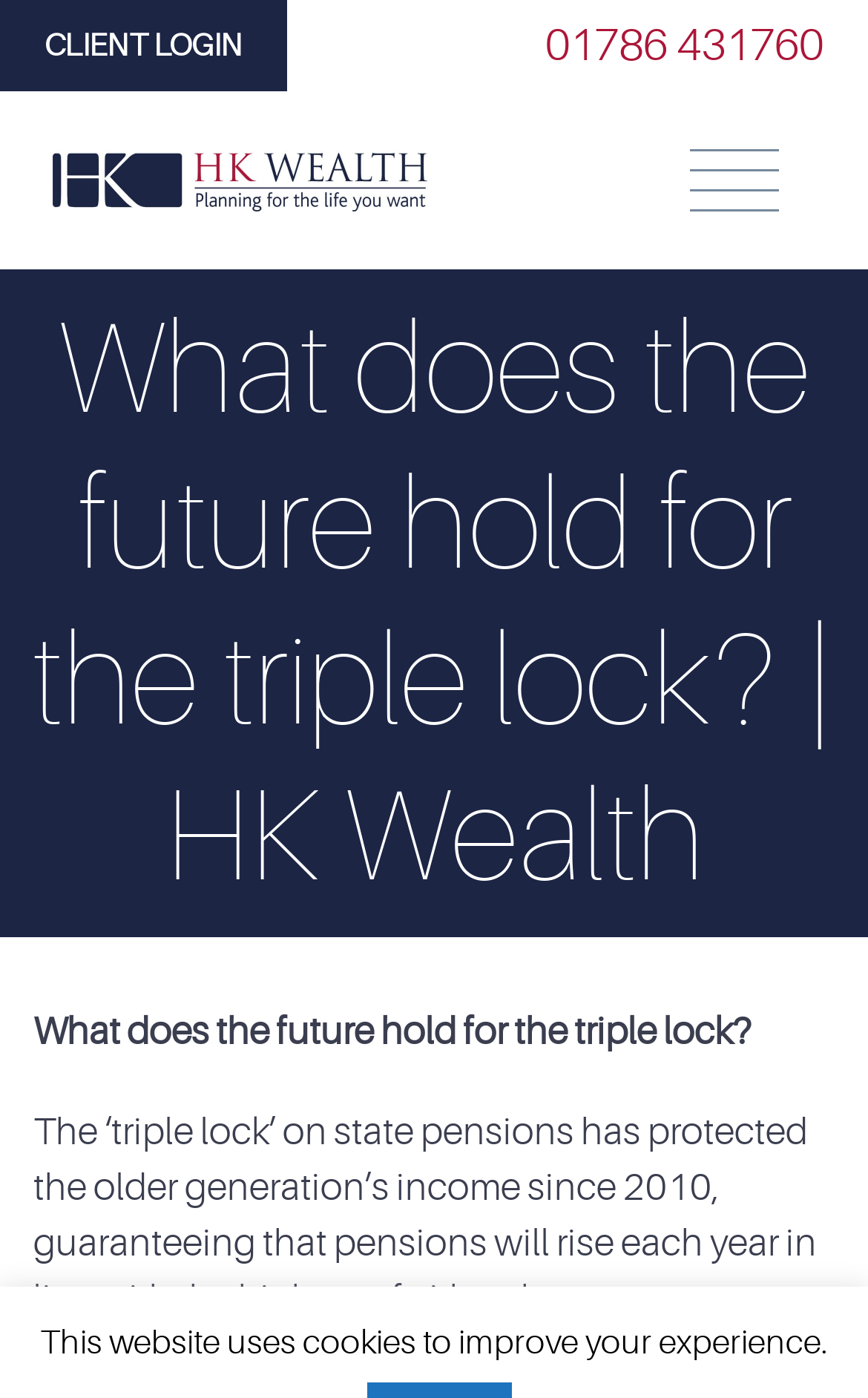How many menu items are there?
Answer the question with a single word or phrase by looking at the picture.

6